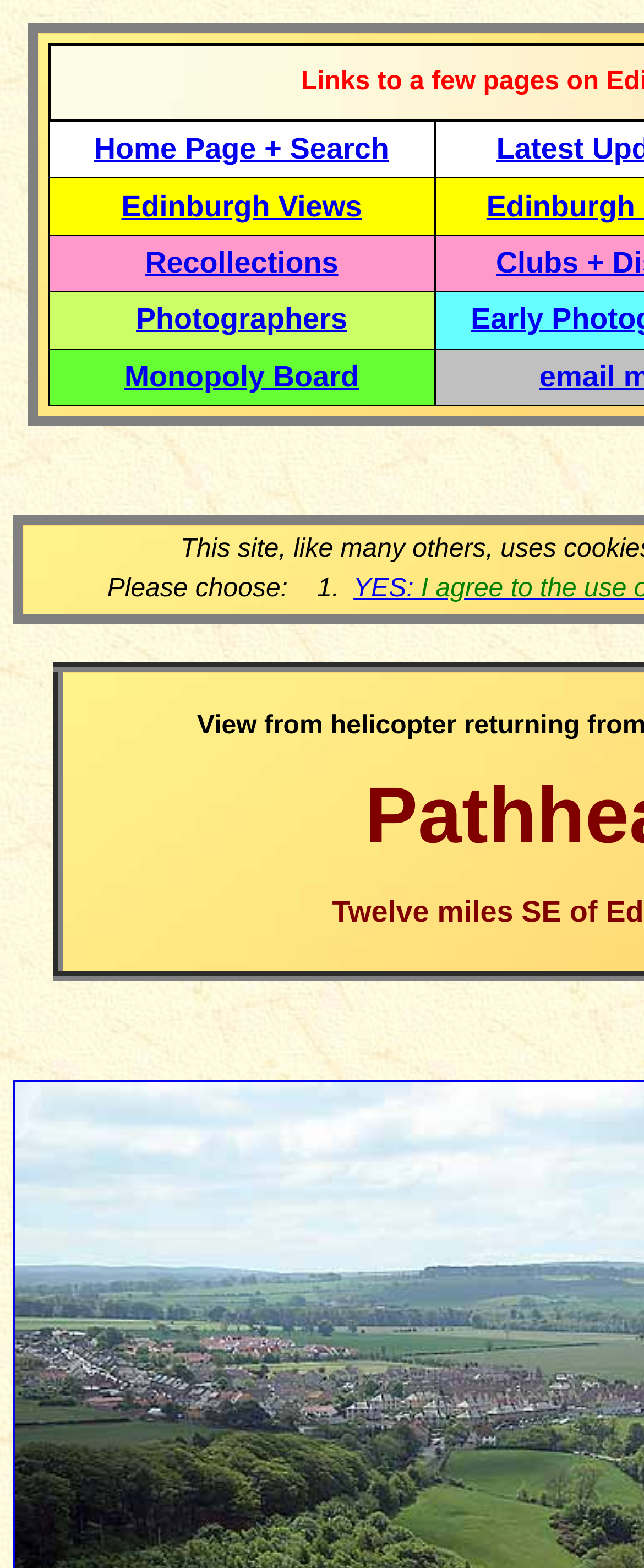Can you look at the image and give a comprehensive answer to the question:
How many main categories are available on this webpage?

There are five gridcell elements with links, namely 'Home Page + Search', 'Edinburgh Views', 'Recollections', 'Photographers', and 'Monopoly Board', which suggests that there are five main categories available on this webpage.